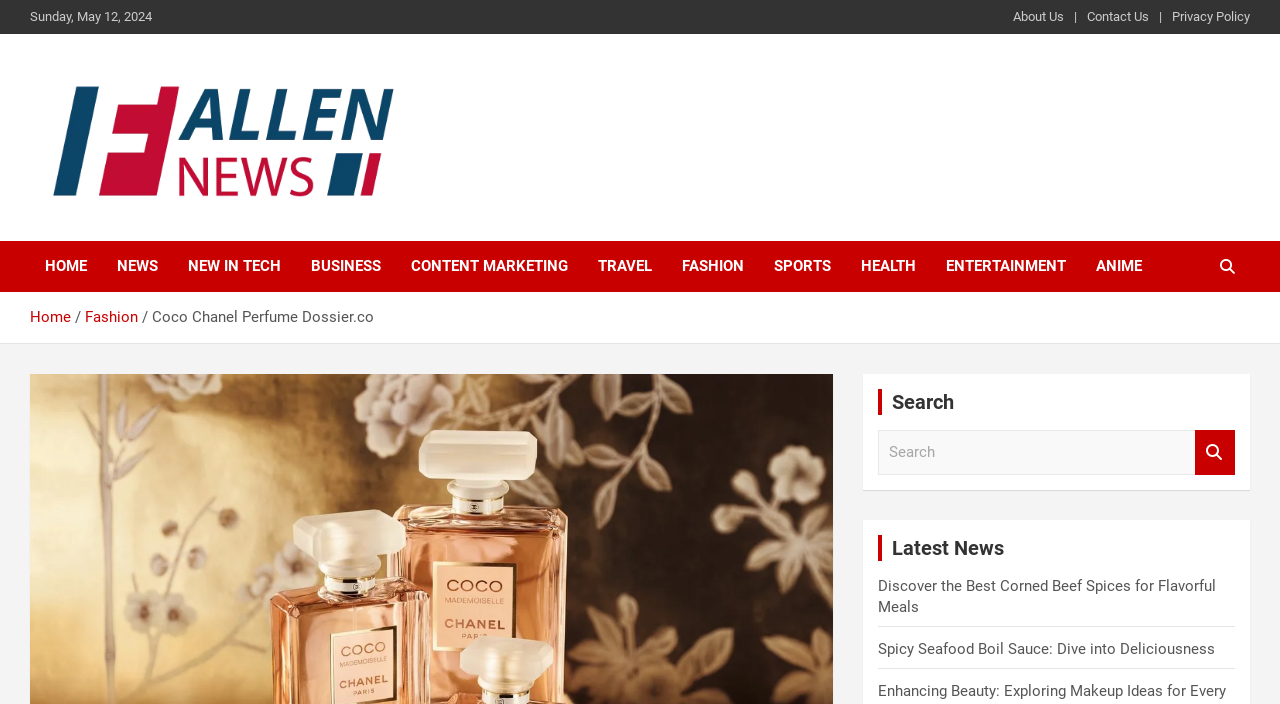Is there a search function on the webpage?
Based on the image, provide your answer in one word or phrase.

Yes